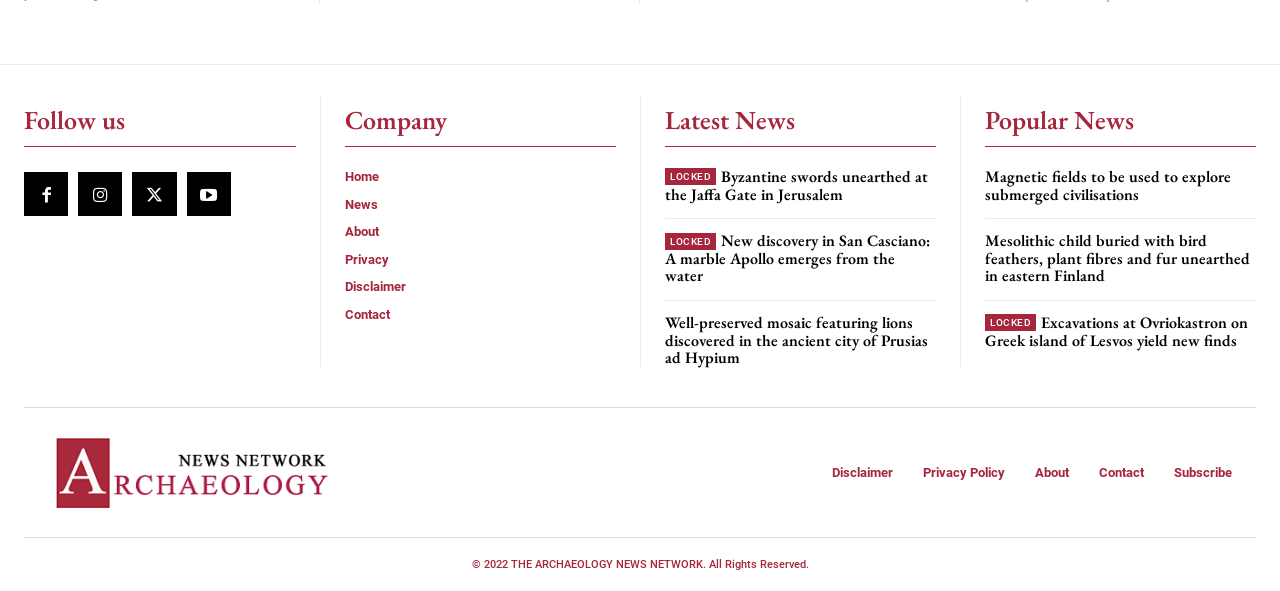Please provide a detailed answer to the question below based on the screenshot: 
How many links are there in the 'Company' section?

I counted the number of links under the 'Company' heading, which are Home, News, About, Privacy, Disclaimer, and Contact, totaling 6 links.